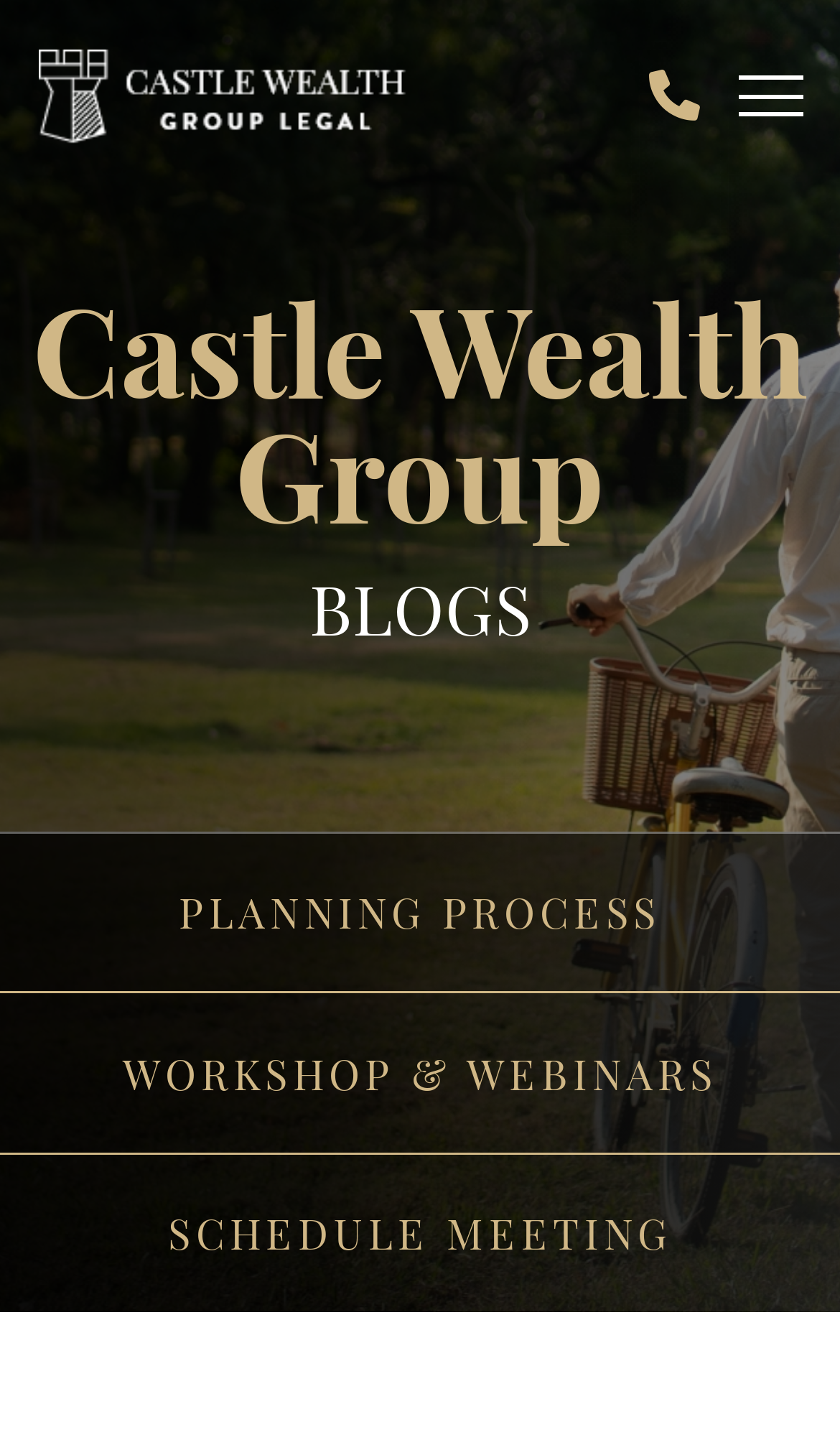Identify the bounding box of the UI element that matches this description: "workshop & webinars".

[0.0, 0.694, 1.0, 0.804]